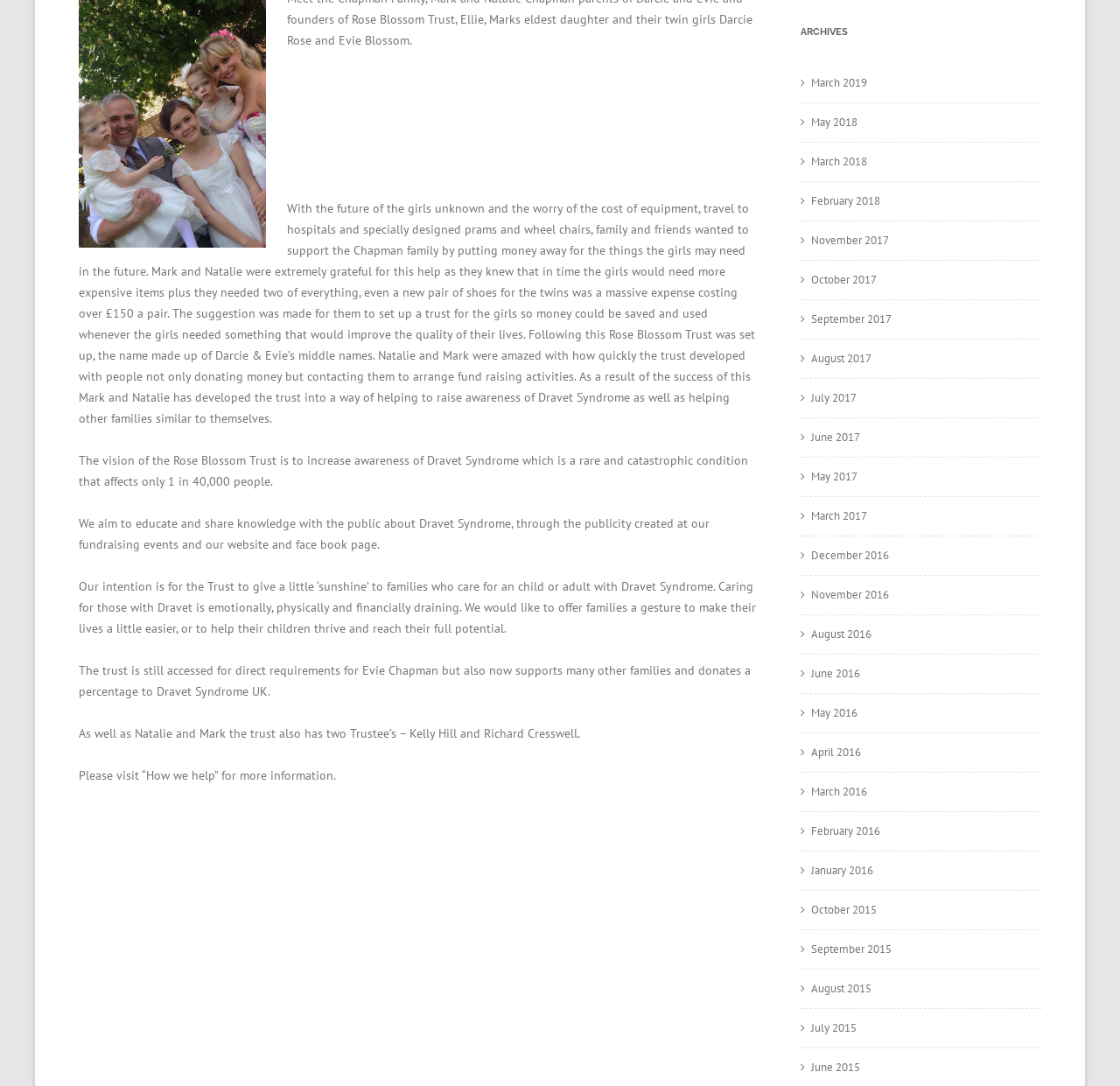From the webpage screenshot, predict the bounding box coordinates (top-left x, top-left y, bottom-right x, bottom-right y) for the UI element described here: March 2018

[0.724, 0.142, 0.774, 0.155]